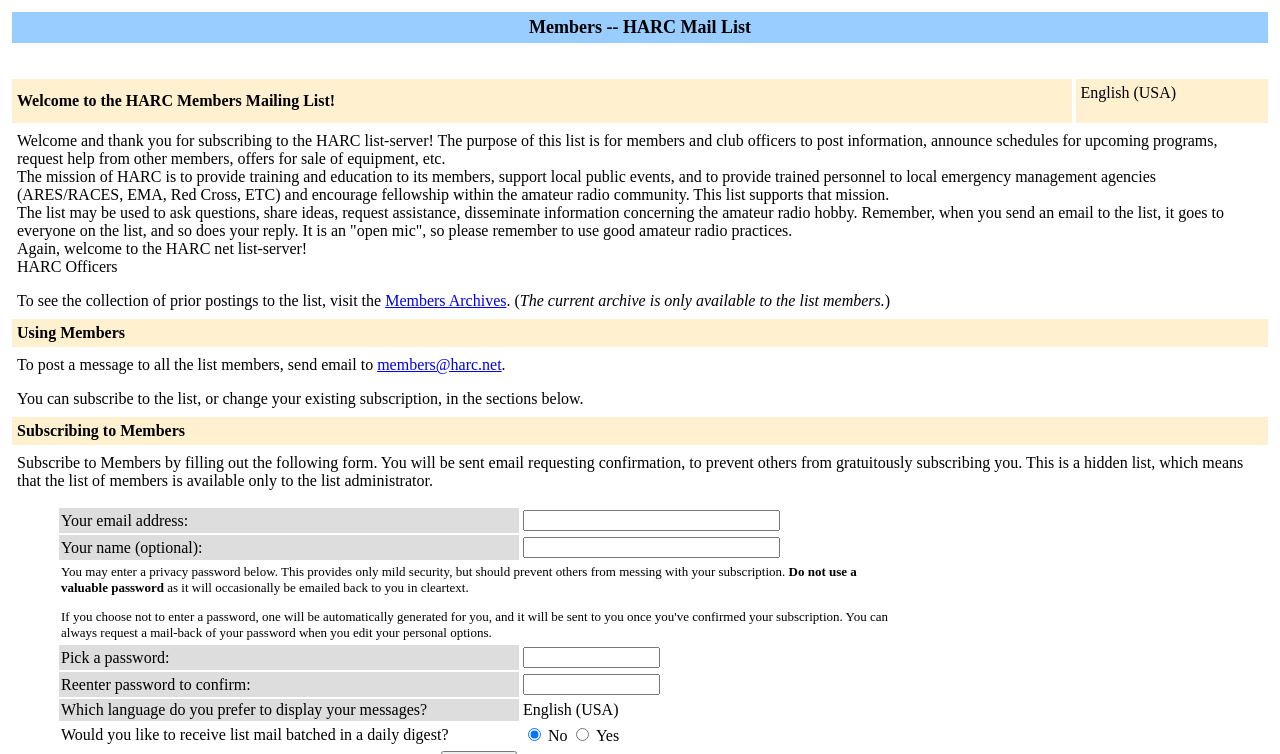Illustrate the webpage with a detailed description.

The webpage is a members' information page for the HARC (Hampton Amateur Radio Club) mailing list. At the top, there is a row with a grid cell containing the title "Members -- HARC Mail List". Below this, there is a row with a grid cell containing a welcome message, "Welcome to the HARC Members Mailing List!", and another grid cell with a language selection option, "English (USA)".

The main content of the page is a long paragraph explaining the purpose of the mailing list, which is for members and club officers to post information, announce schedules, request help, and share ideas. The paragraph also provides guidelines for using the list and reminds users to use good amateur radio practices.

Below this paragraph, there are several rows with grid cells containing information and options for using the mailing list. The first row has a grid cell with the title "Using Members" and another row with a grid cell containing instructions on how to post a message to the list.

The next section of the page is dedicated to subscribing to the mailing list. There are several rows with grid cells containing form fields and labels, including fields for entering an email address, name (optional), and password. The password field has a note explaining that it provides mild security and should not be a valuable password. There are also options to reenter the password for confirmation and to select a language preference.

Finally, there is a section with options for customizing the mailing list experience, including a checkbox to receive list mail batched in a daily digest. The page has a total of 7 rows with grid cells, and several form fields and labels within these rows.